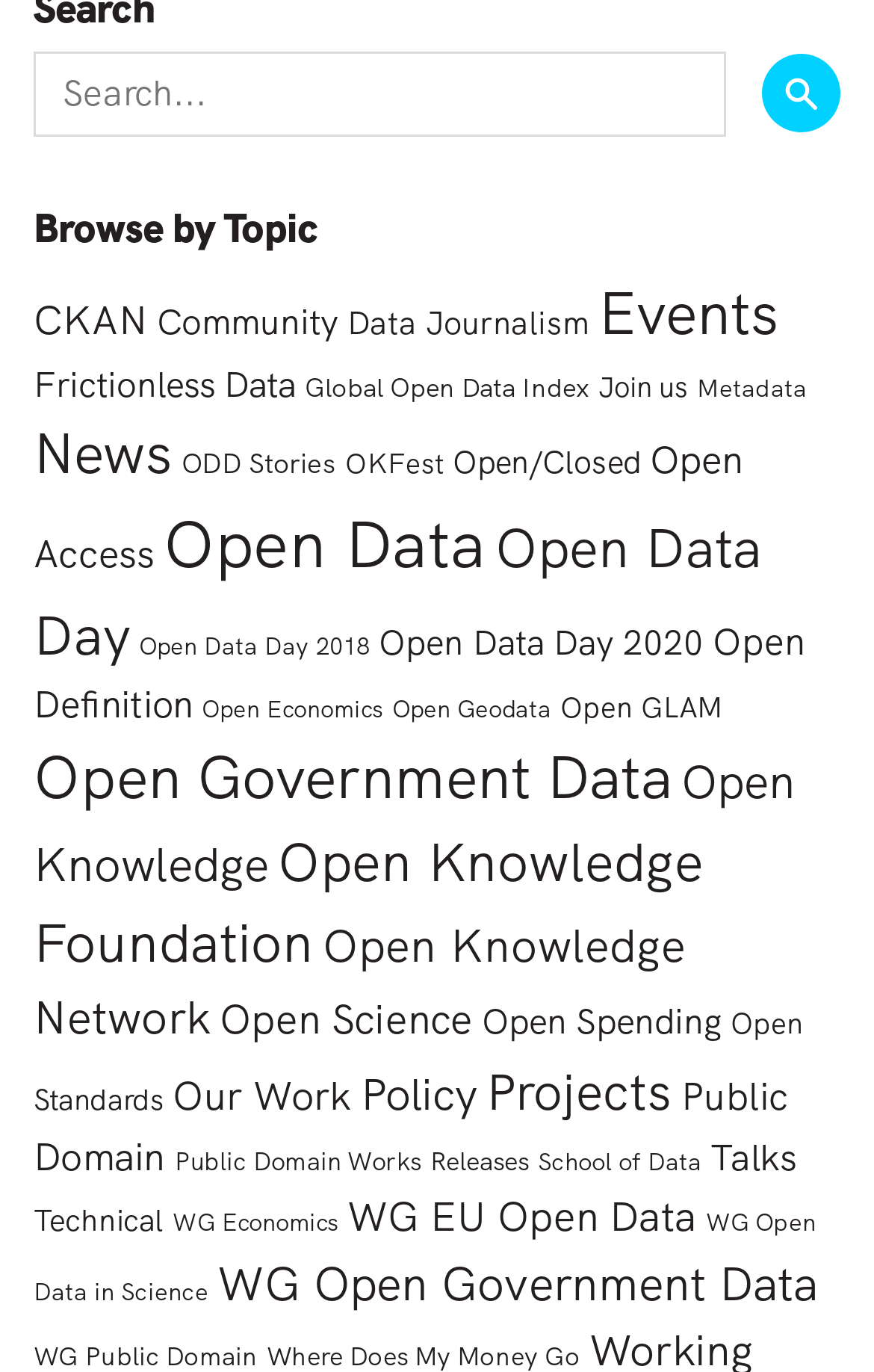Determine the bounding box coordinates for the region that must be clicked to execute the following instruction: "Submit a query".

[0.872, 0.039, 0.962, 0.097]